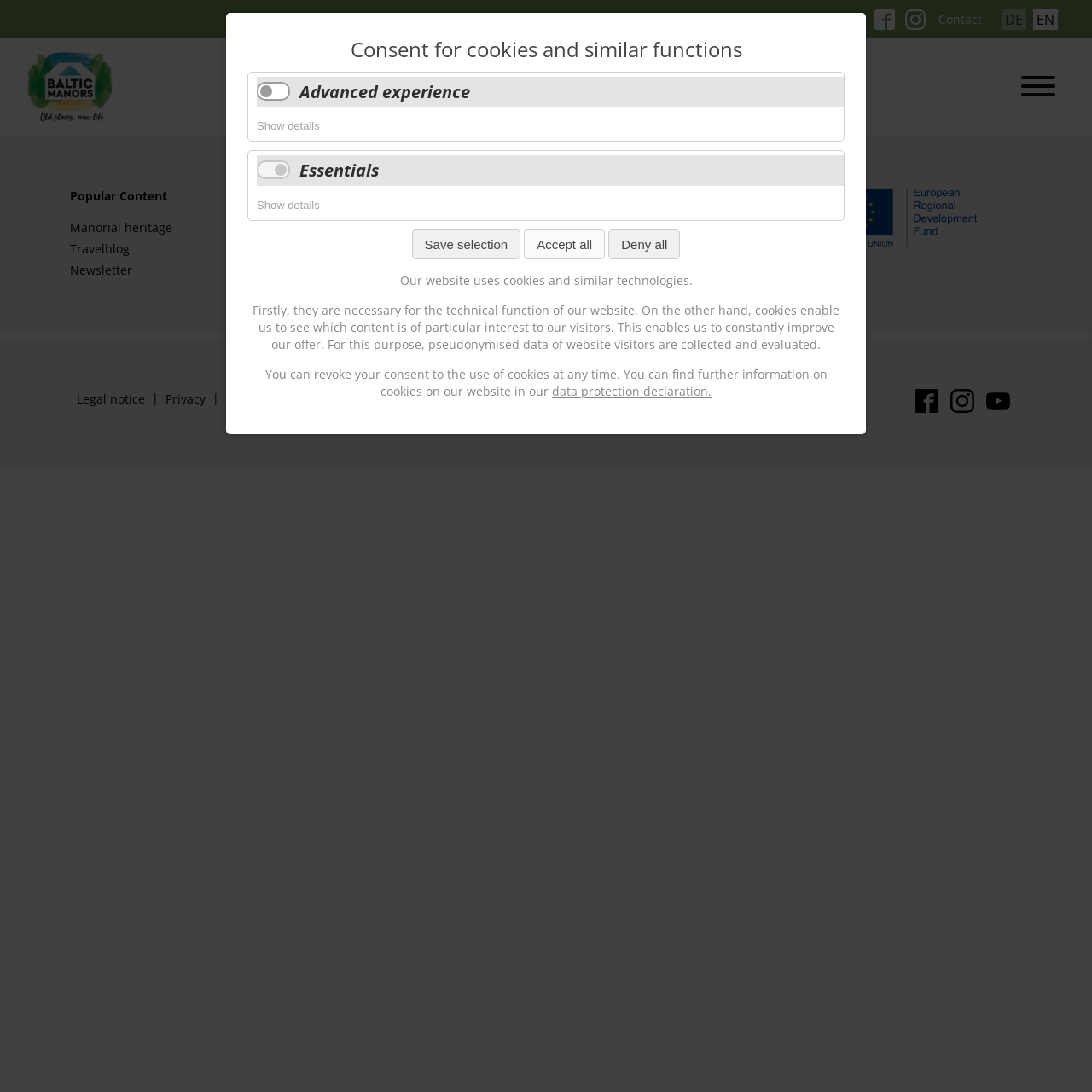How many buttons are there in the cookie consent section?
Please use the visual content to give a single word or phrase answer.

5